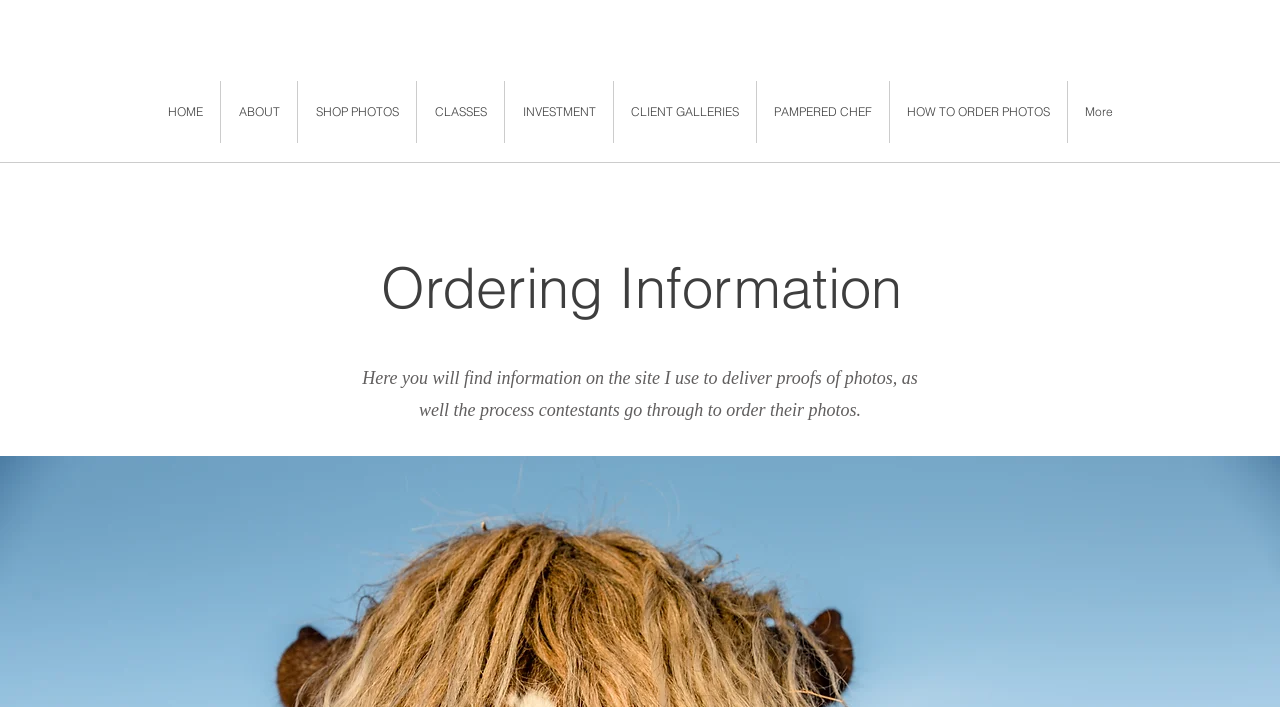Find the bounding box coordinates of the element's region that should be clicked in order to follow the given instruction: "view client galleries". The coordinates should consist of four float numbers between 0 and 1, i.e., [left, top, right, bottom].

[0.48, 0.115, 0.591, 0.202]